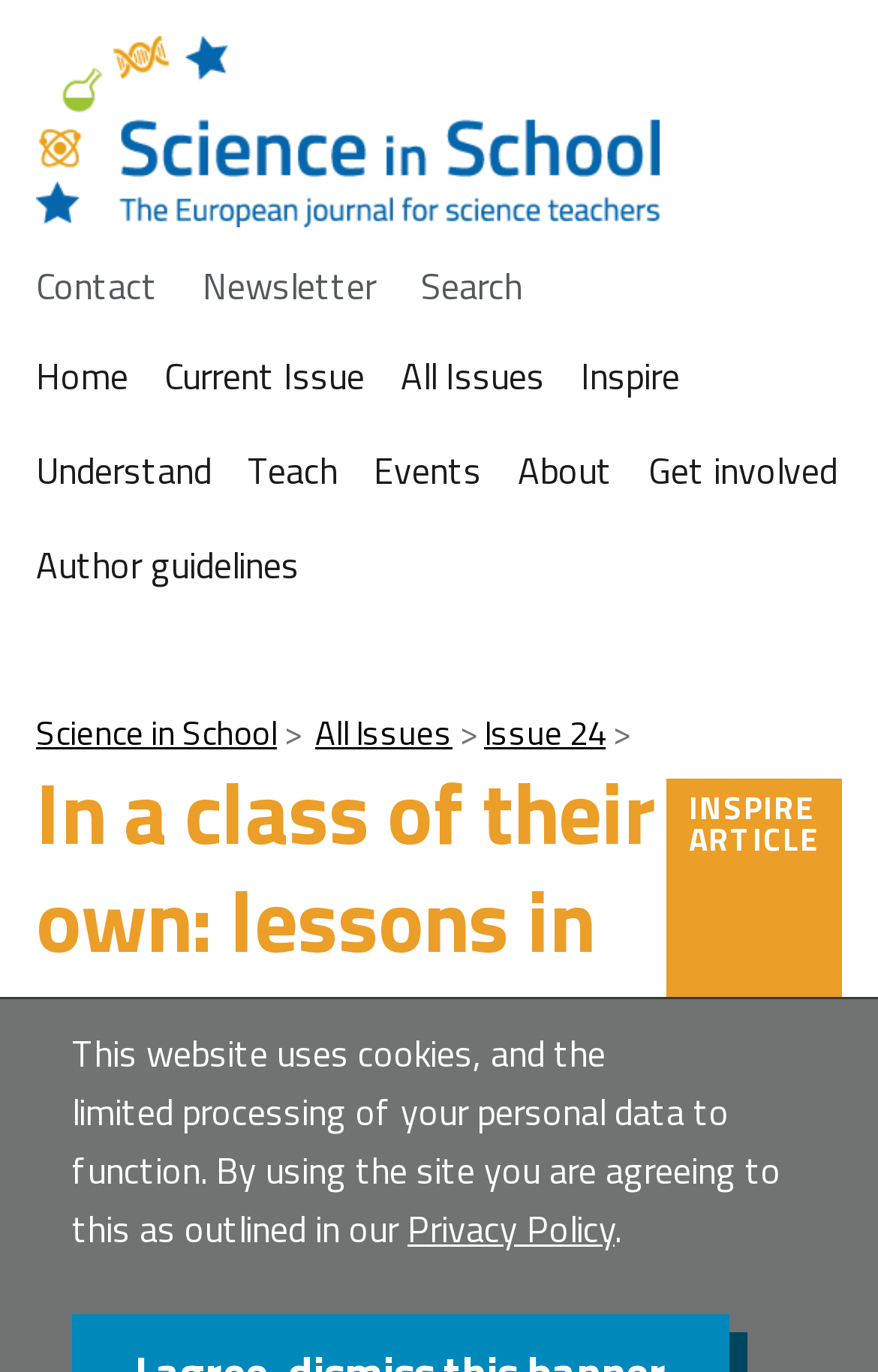Specify the bounding box coordinates of the element's area that should be clicked to execute the given instruction: "view current issue". The coordinates should be four float numbers between 0 and 1, i.e., [left, top, right, bottom].

[0.187, 0.254, 0.415, 0.294]